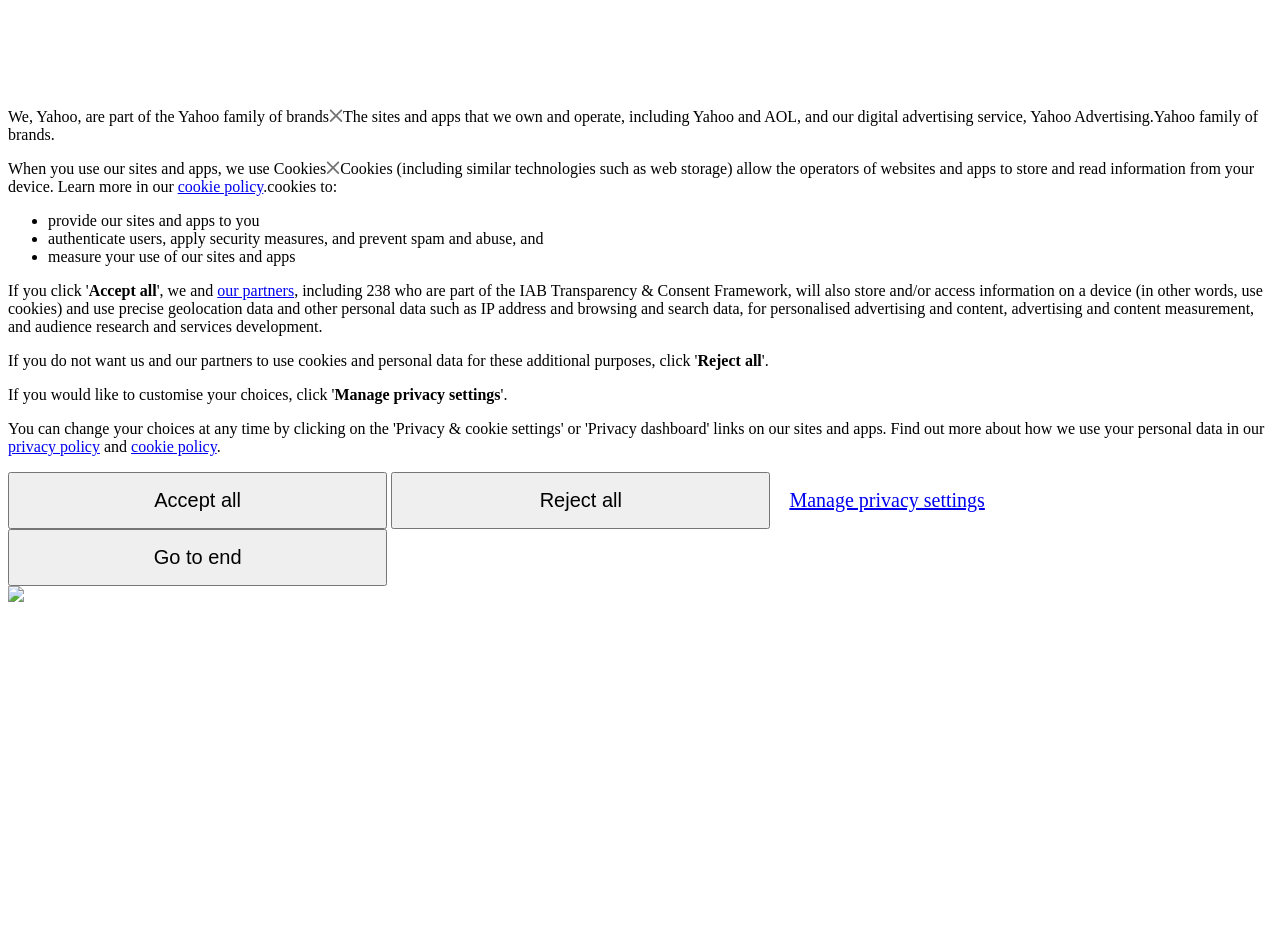Answer the following query with a single word or phrase:
What is the purpose of the 'Manage privacy settings' button?

Manage privacy settings